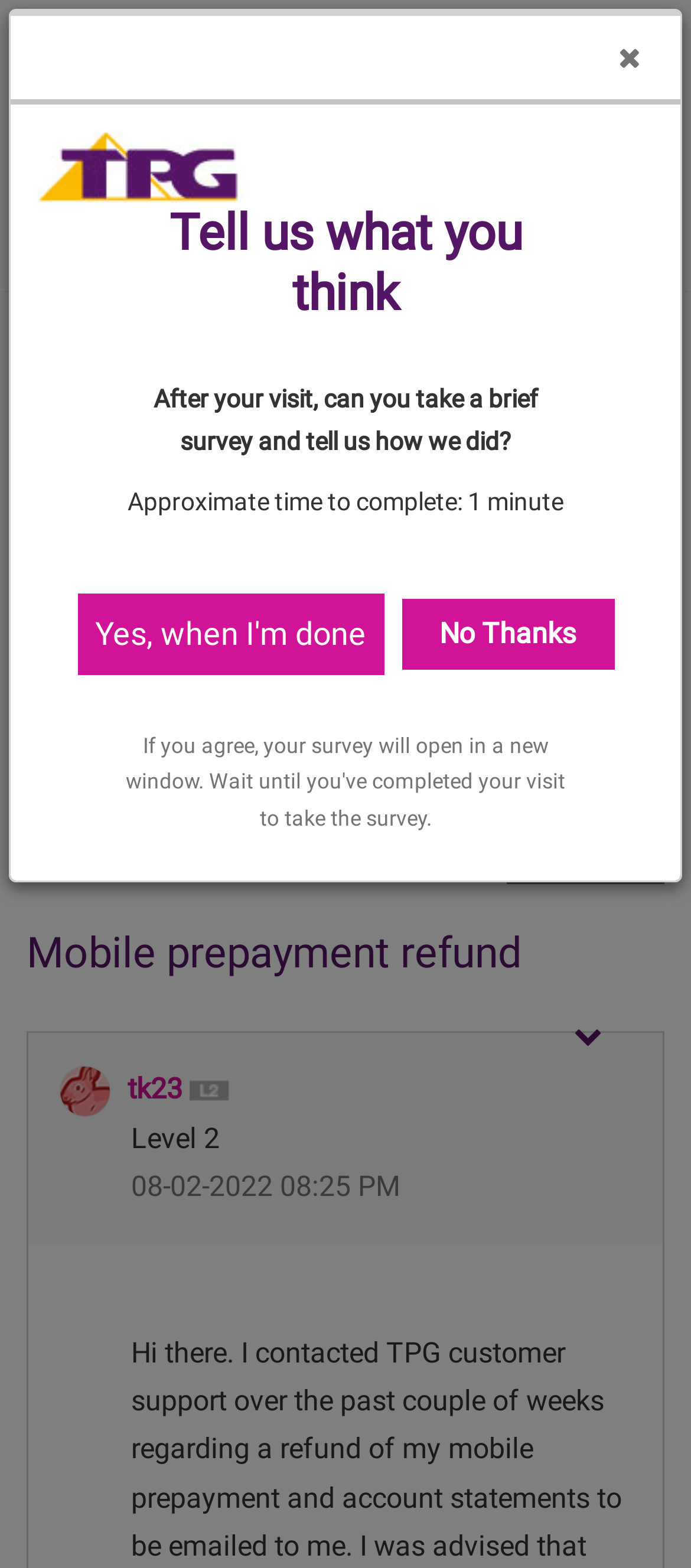Locate the bounding box of the UI element described in the following text: "TPG Community".

[0.038, 0.211, 0.562, 0.249]